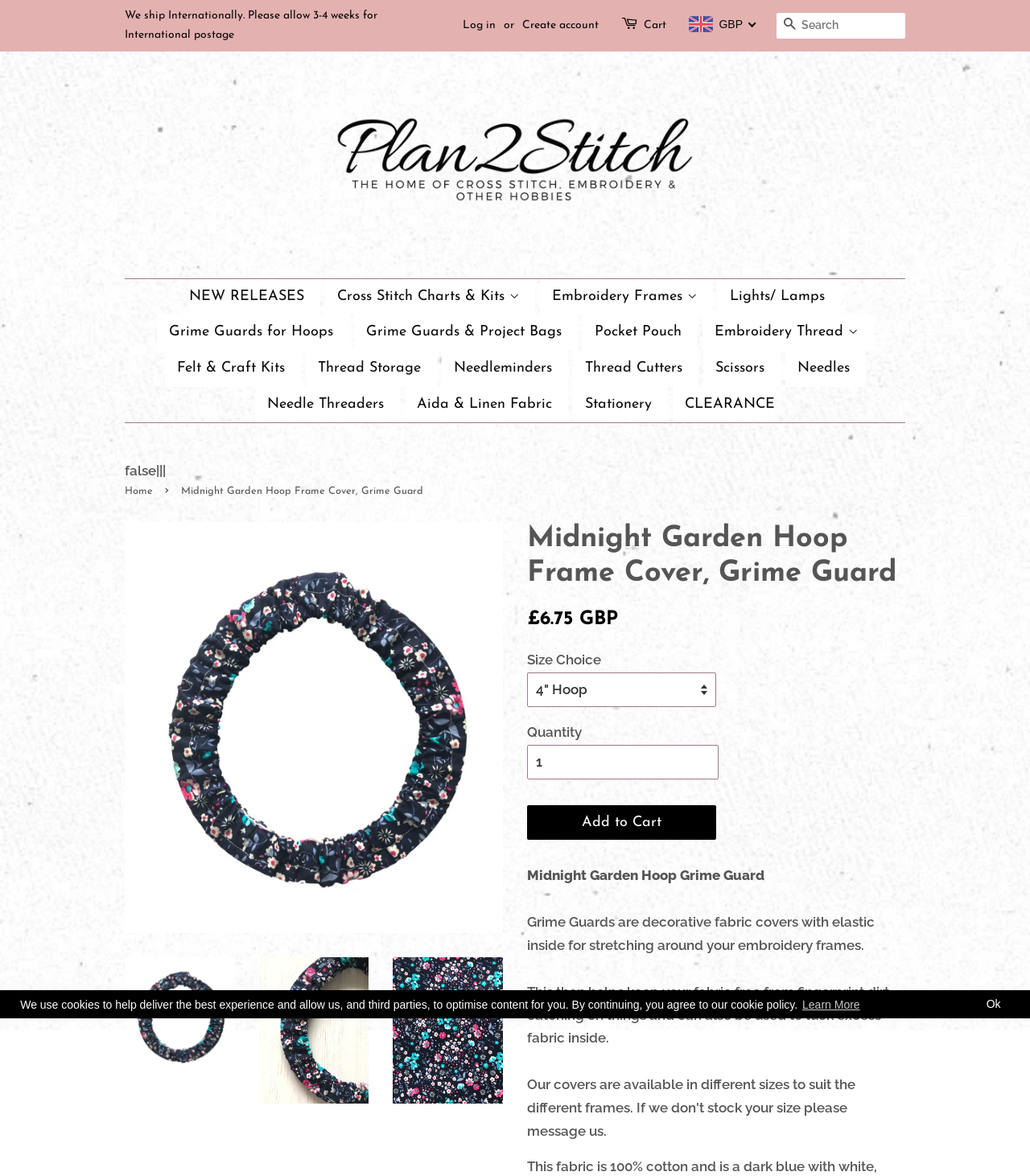What type of product is being displayed on this webpage?
Please provide a single word or phrase in response based on the screenshot.

Grime Guard